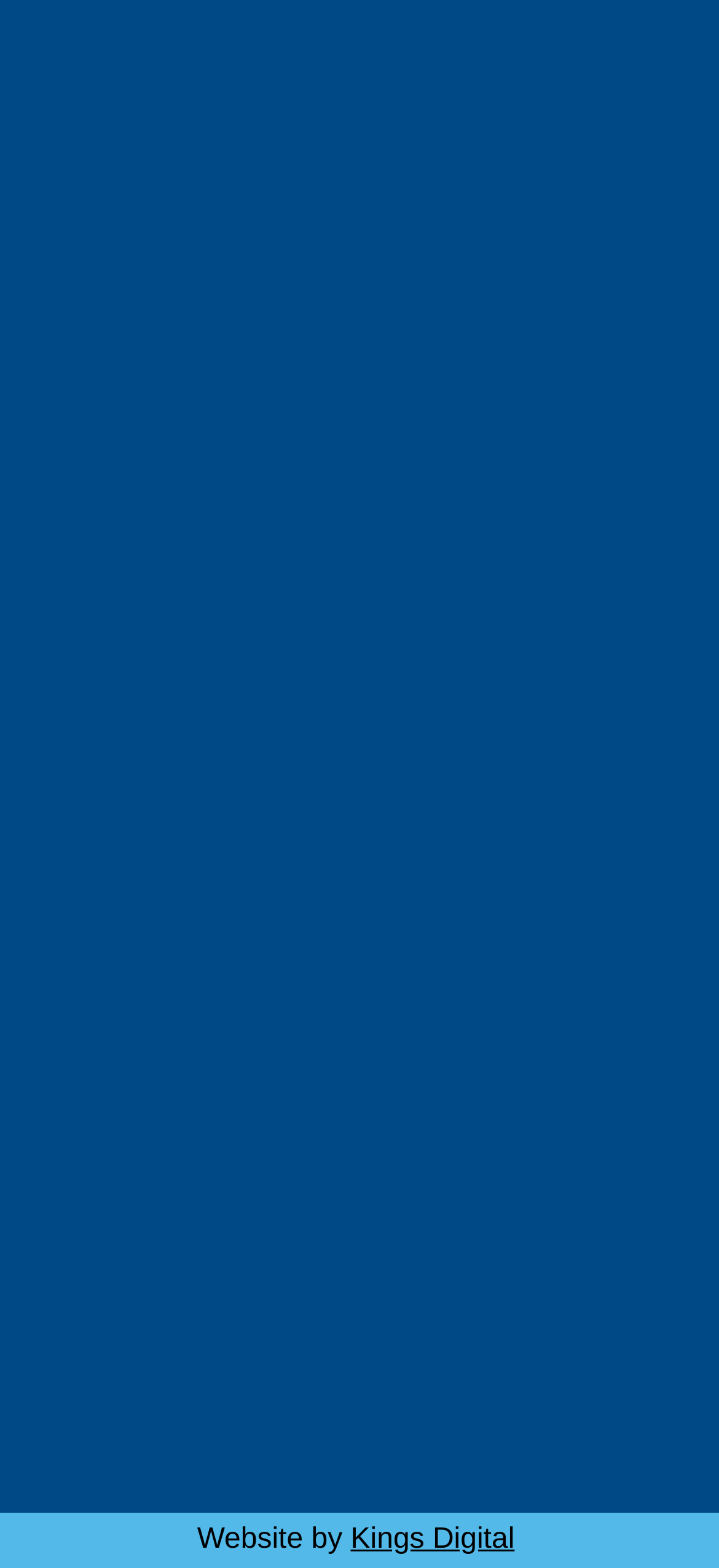Can you pinpoint the bounding box coordinates for the clickable element required for this instruction: "Click on the 'Facebook' link"? The coordinates should be four float numbers between 0 and 1, i.e., [left, top, right, bottom].

None